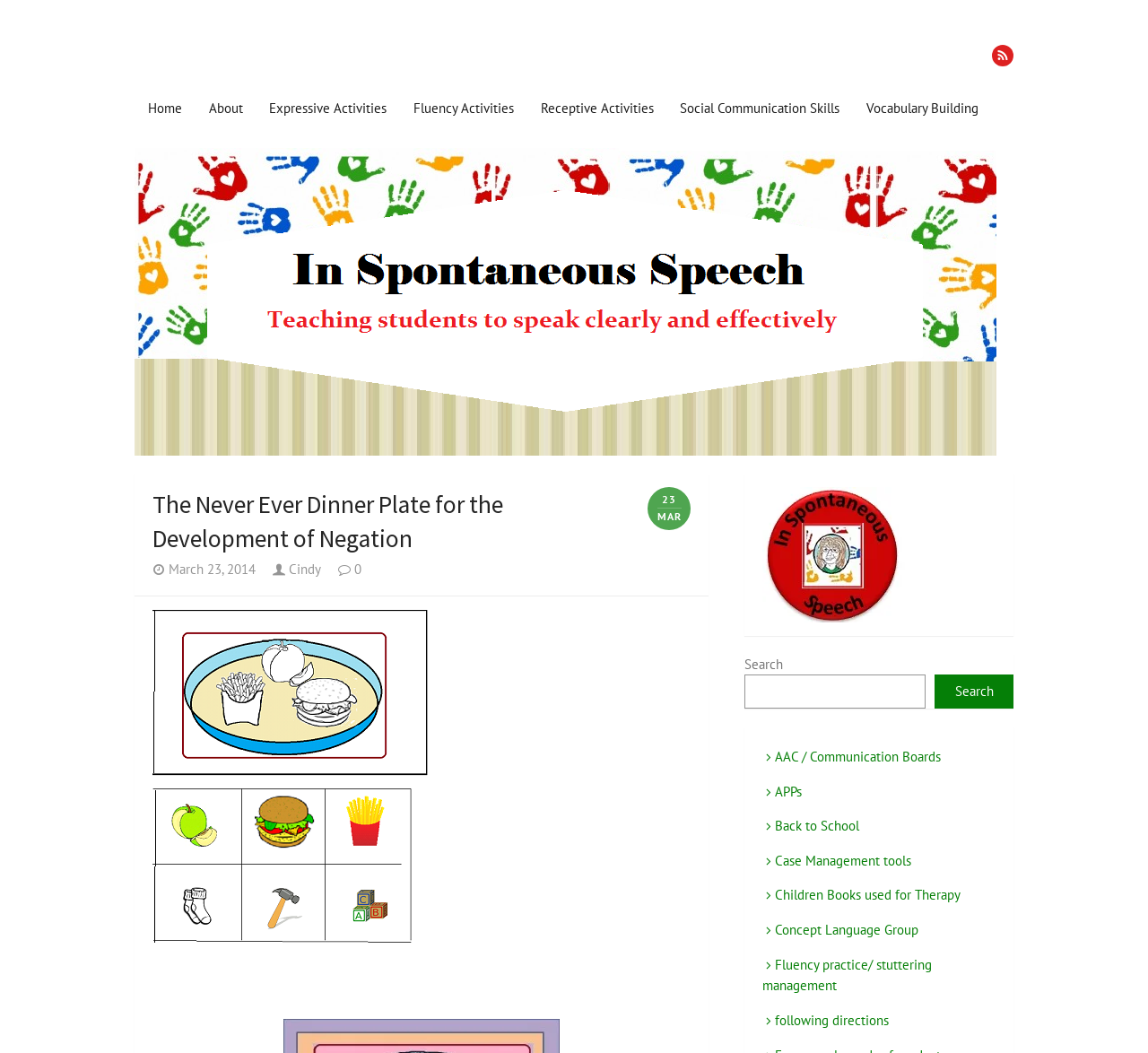What is the author of the blog post?
Answer with a single word or phrase, using the screenshot for reference.

Cindy